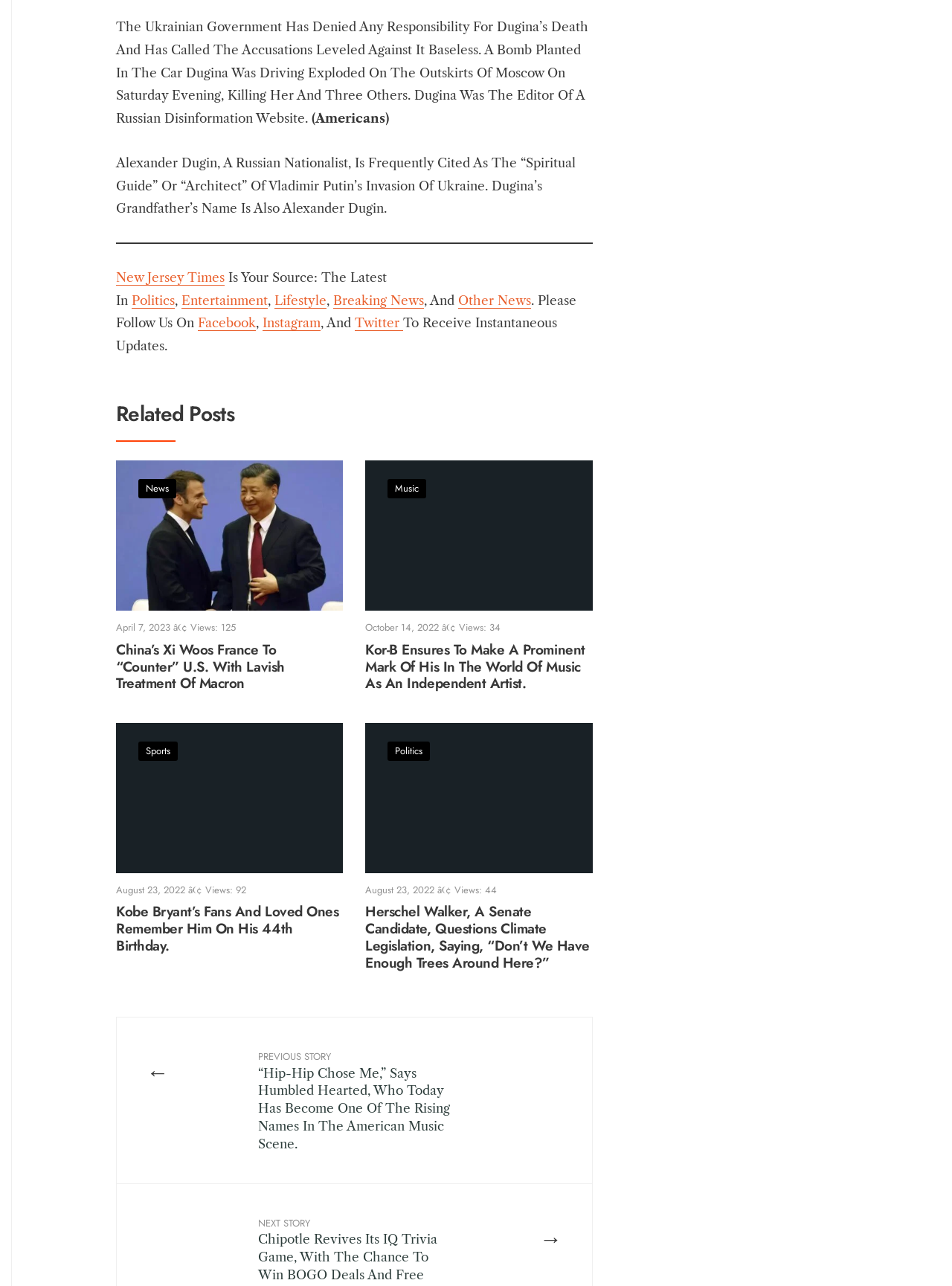Use a single word or phrase to answer the question: 
What is the title of the first related post?

China’s Xi Woos France To “Counter” U.S. With Lavish Treatment Of Macron